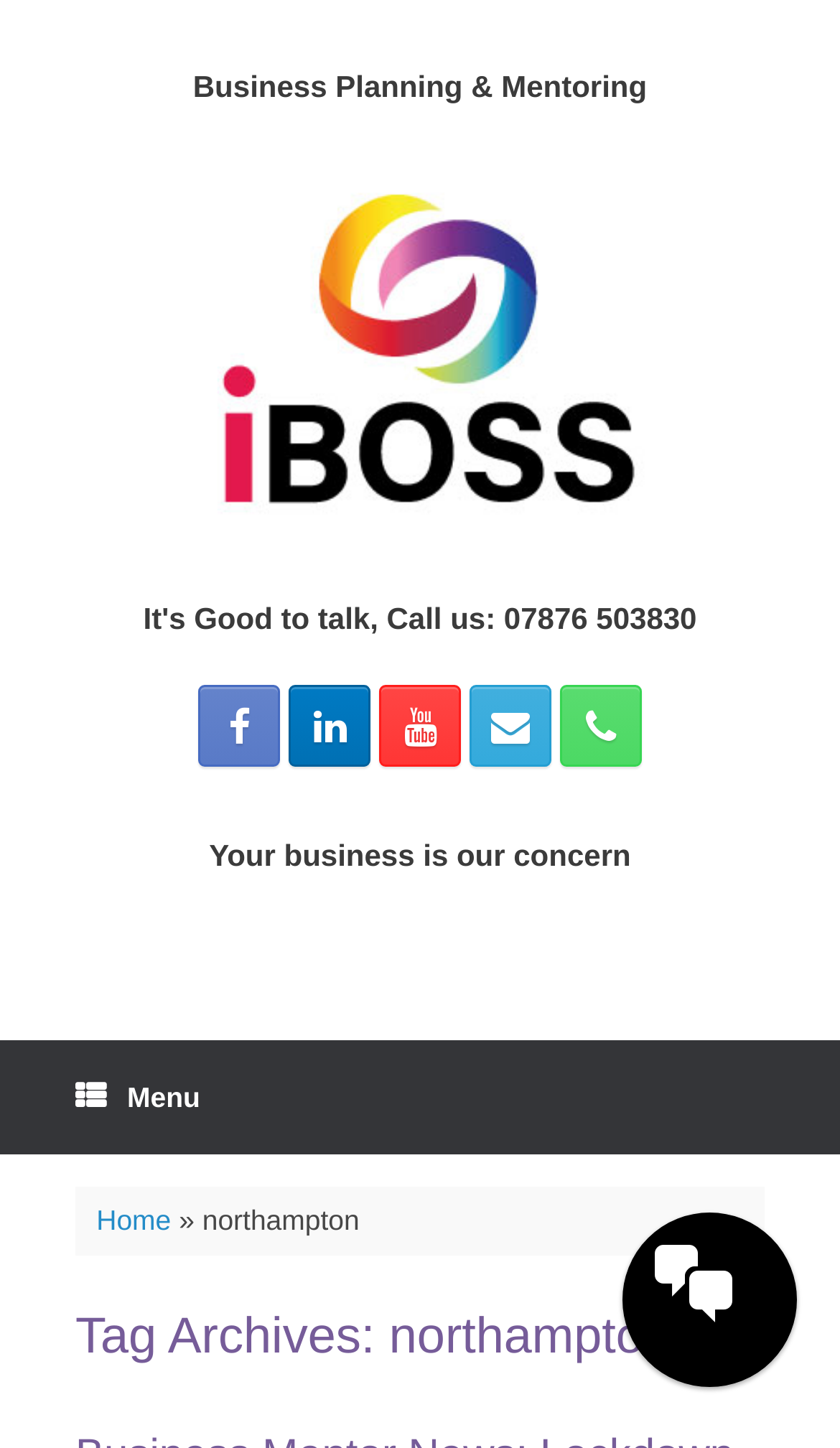Explain in detail what is displayed on the webpage.

The webpage appears to be an archive page for "northampton" on a business advice website called "The iBOSS". 

At the top, there is a heading that reads "Business Planning & Mentoring". Below this heading, there is a link to "iBOSS Business Advice Northamptonshire" accompanied by an image. 

Further down, there is a section with a heading that displays a phone number, "It's Good to talk, Call us: 07876 503830". This section also contains five social media links, represented by icons, positioned side by side. 

Below this section, there is another heading that reads "Your business is our concern". 

At the bottom left of the page, there is a menu link represented by an icon. Next to it, there is a link to the "Home" page, followed by a right-facing arrow symbol and the text "northampton". 

Finally, at the very bottom of the page, there is a heading that reads "Tag Archives: northampton".